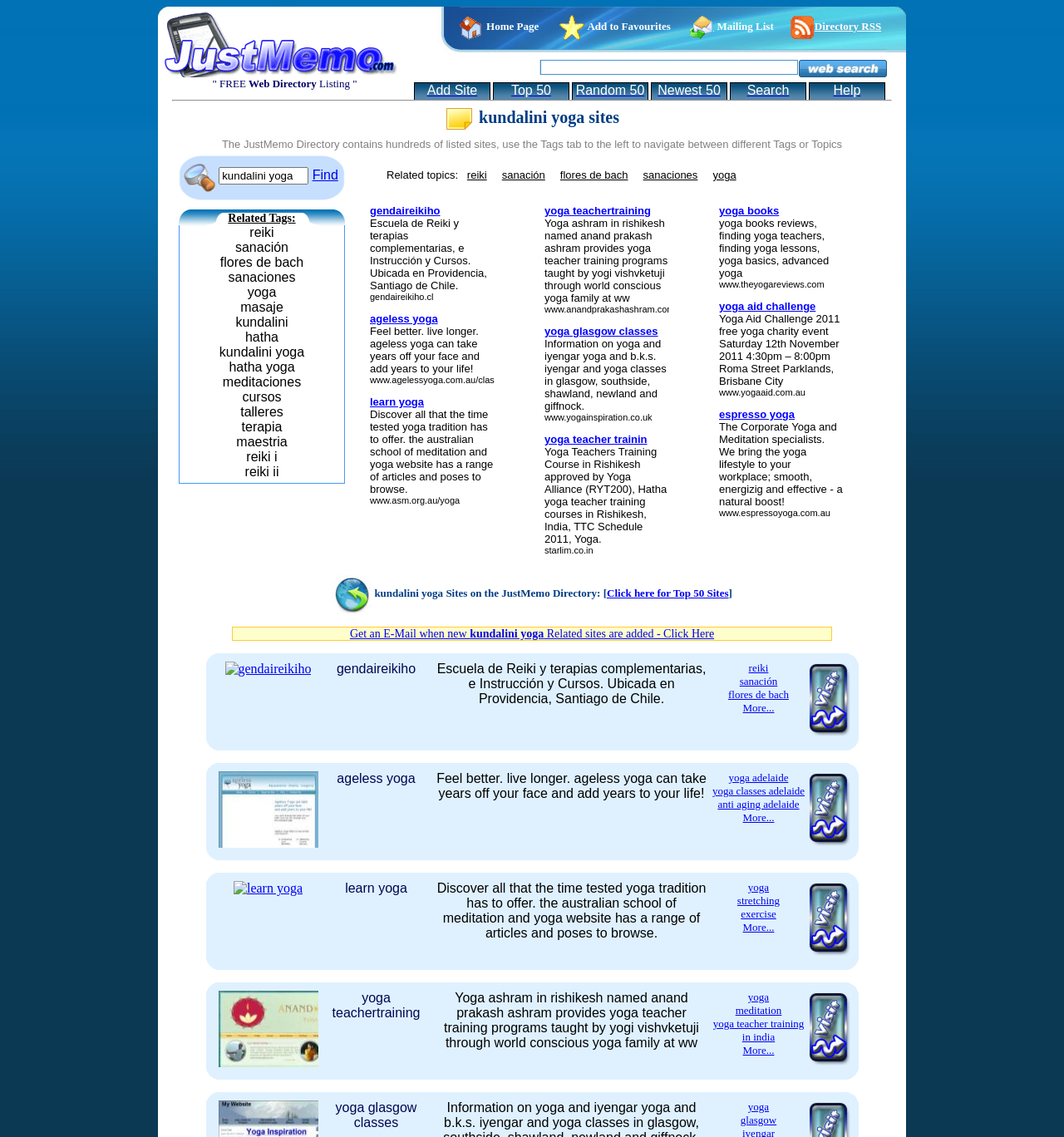Please find the bounding box coordinates of the element that you should click to achieve the following instruction: "Visit 'gendaireikiho' website". The coordinates should be presented as four float numbers between 0 and 1: [left, top, right, bottom].

[0.348, 0.18, 0.414, 0.191]